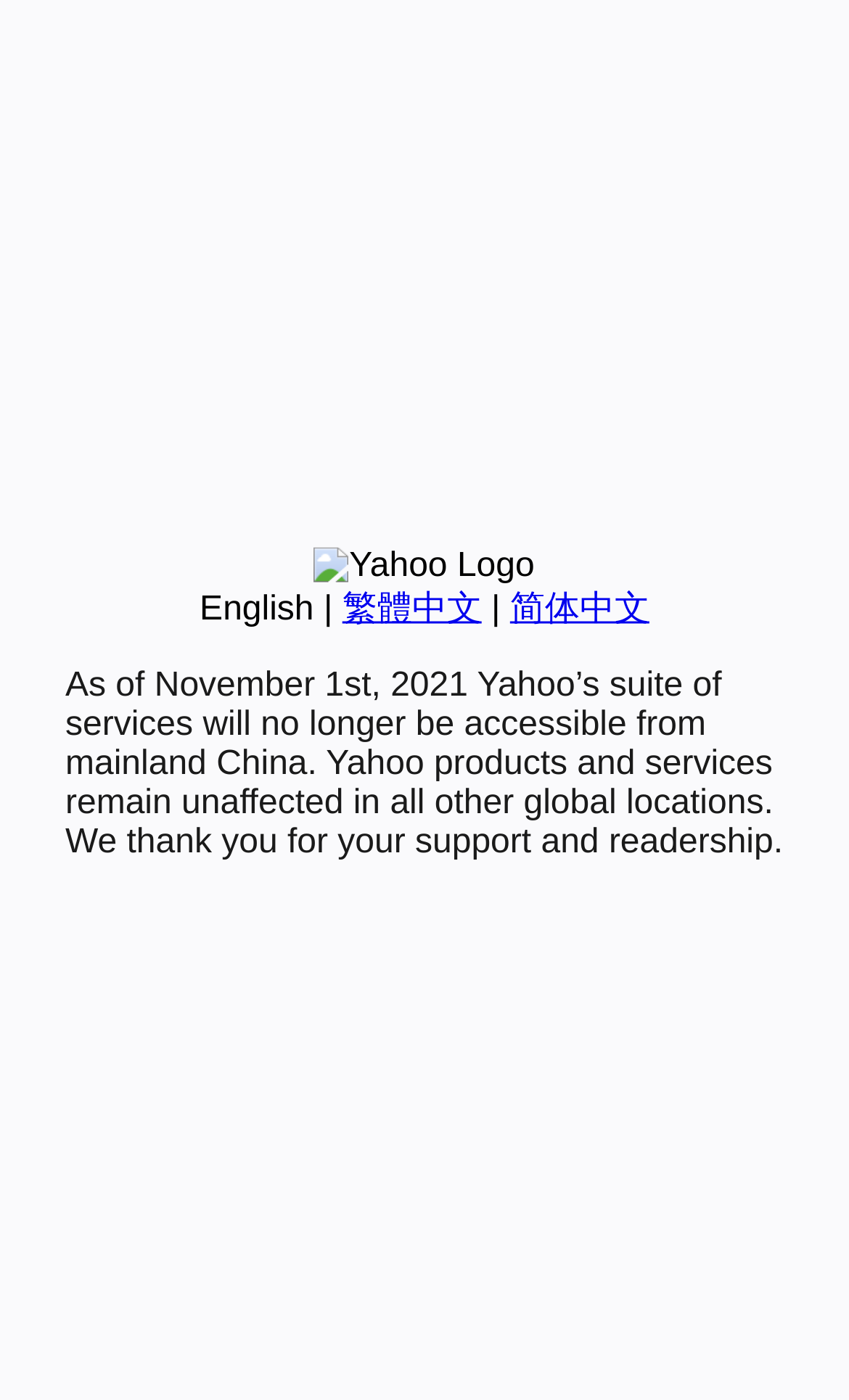Identify the bounding box for the element characterized by the following description: "繁體中文".

[0.403, 0.422, 0.567, 0.448]